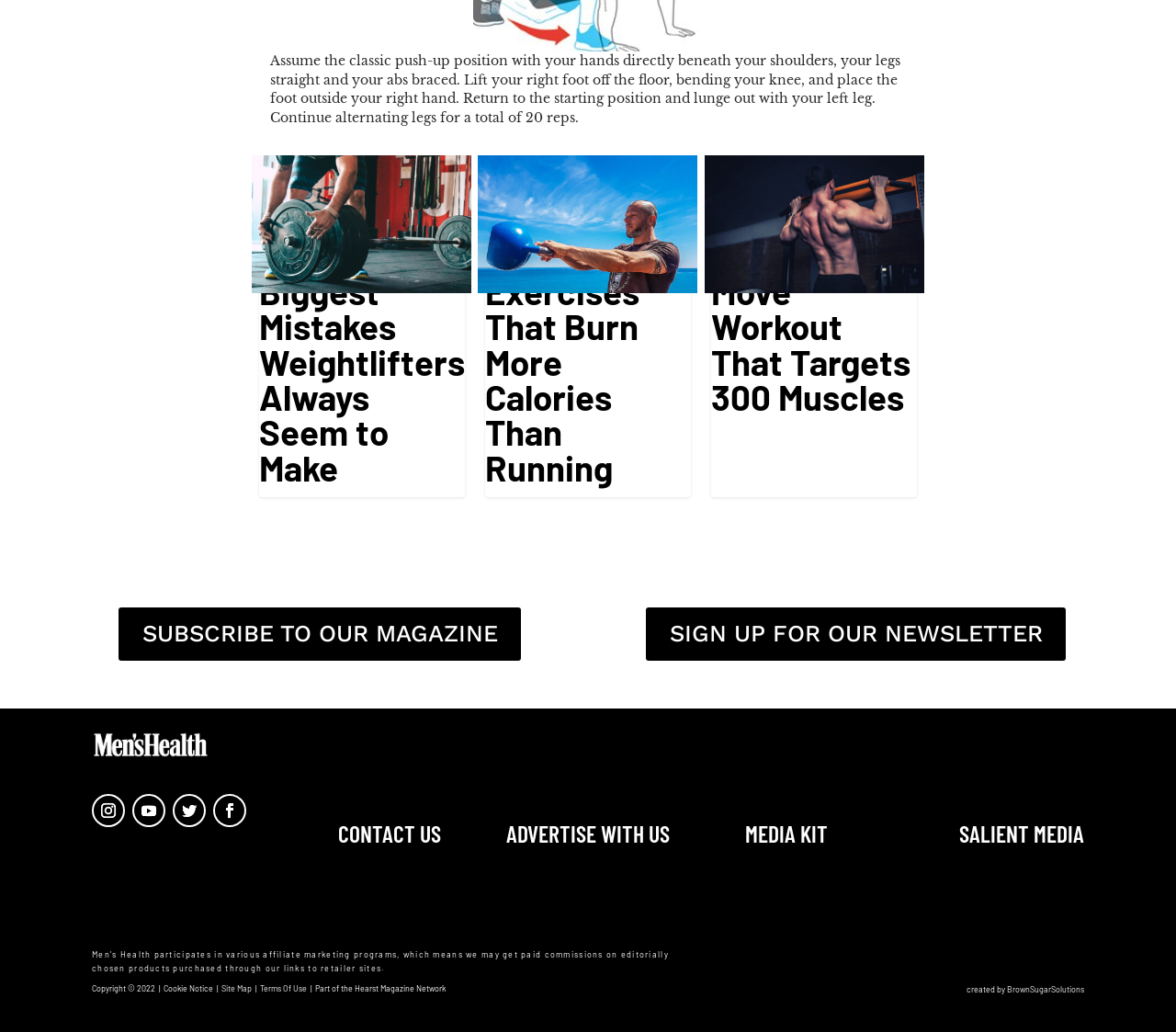Please give the bounding box coordinates of the area that should be clicked to fulfill the following instruction: "Return to Freemasonry Index Page". The coordinates should be in the format of four float numbers from 0 to 1, i.e., [left, top, right, bottom].

None